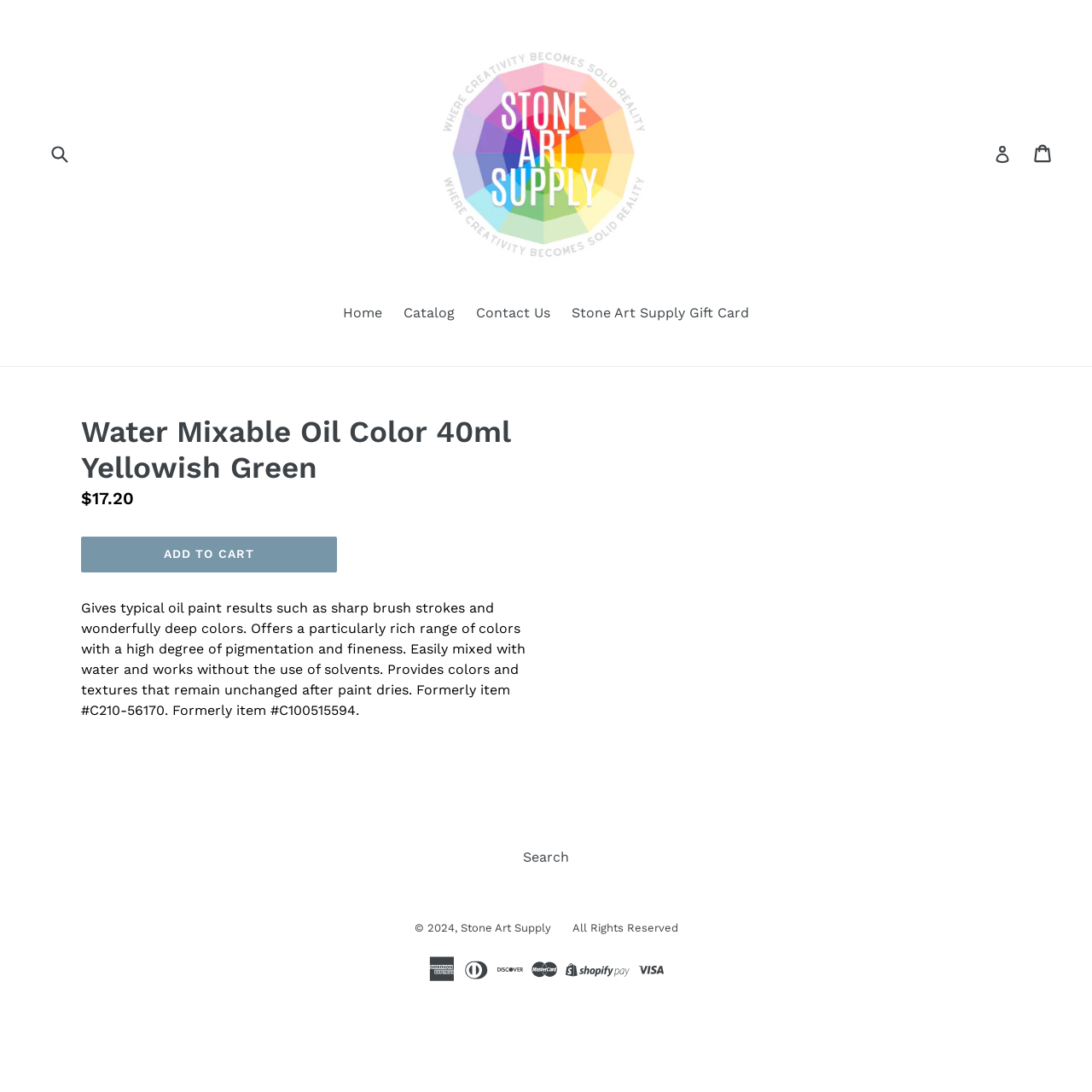Please respond to the question with a concise word or phrase:
What is the price of the Water Mixable Oil Color?

$17.20